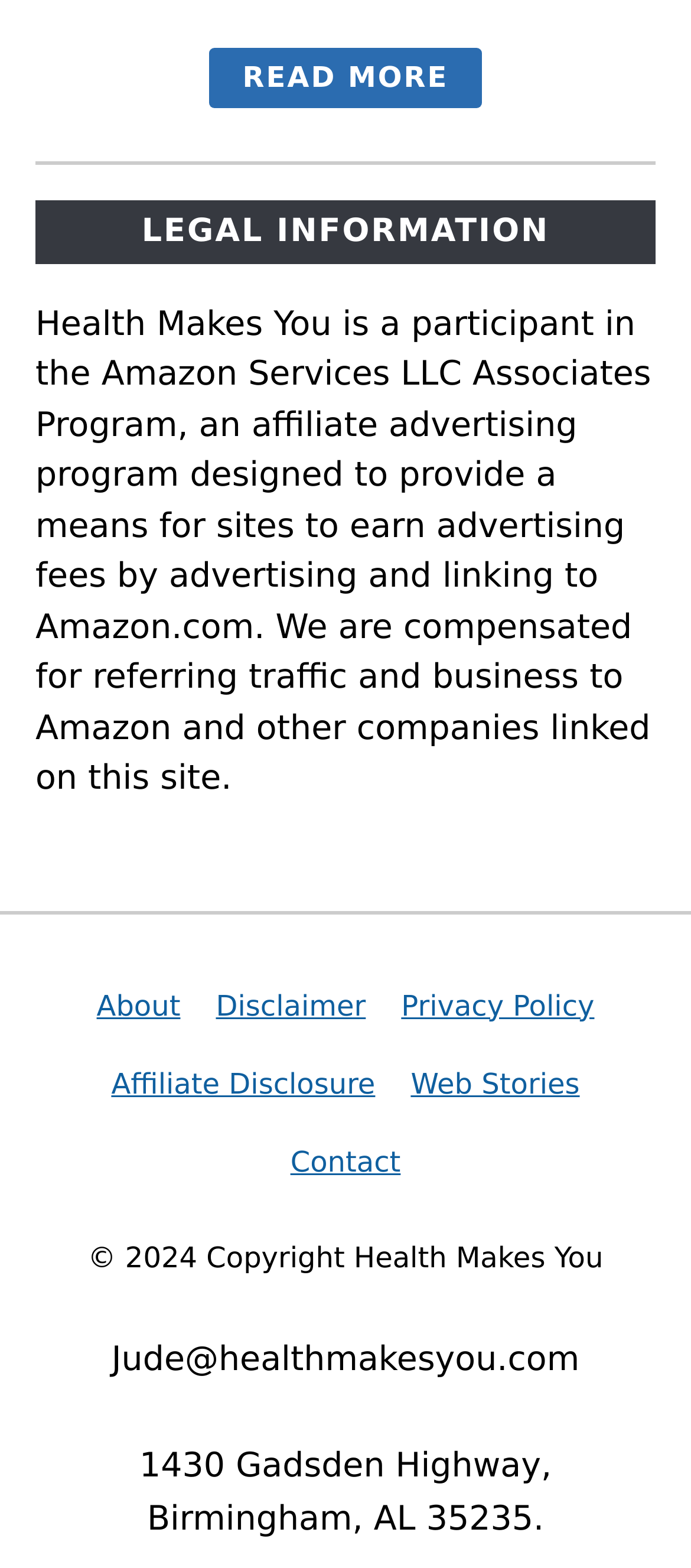Can you look at the image and give a comprehensive answer to the question:
What is the year of the copyright?

The answer can be found in the StaticText element with the text '© 2024 Copyright Health Makes You' which is located at the bottom of the webpage.